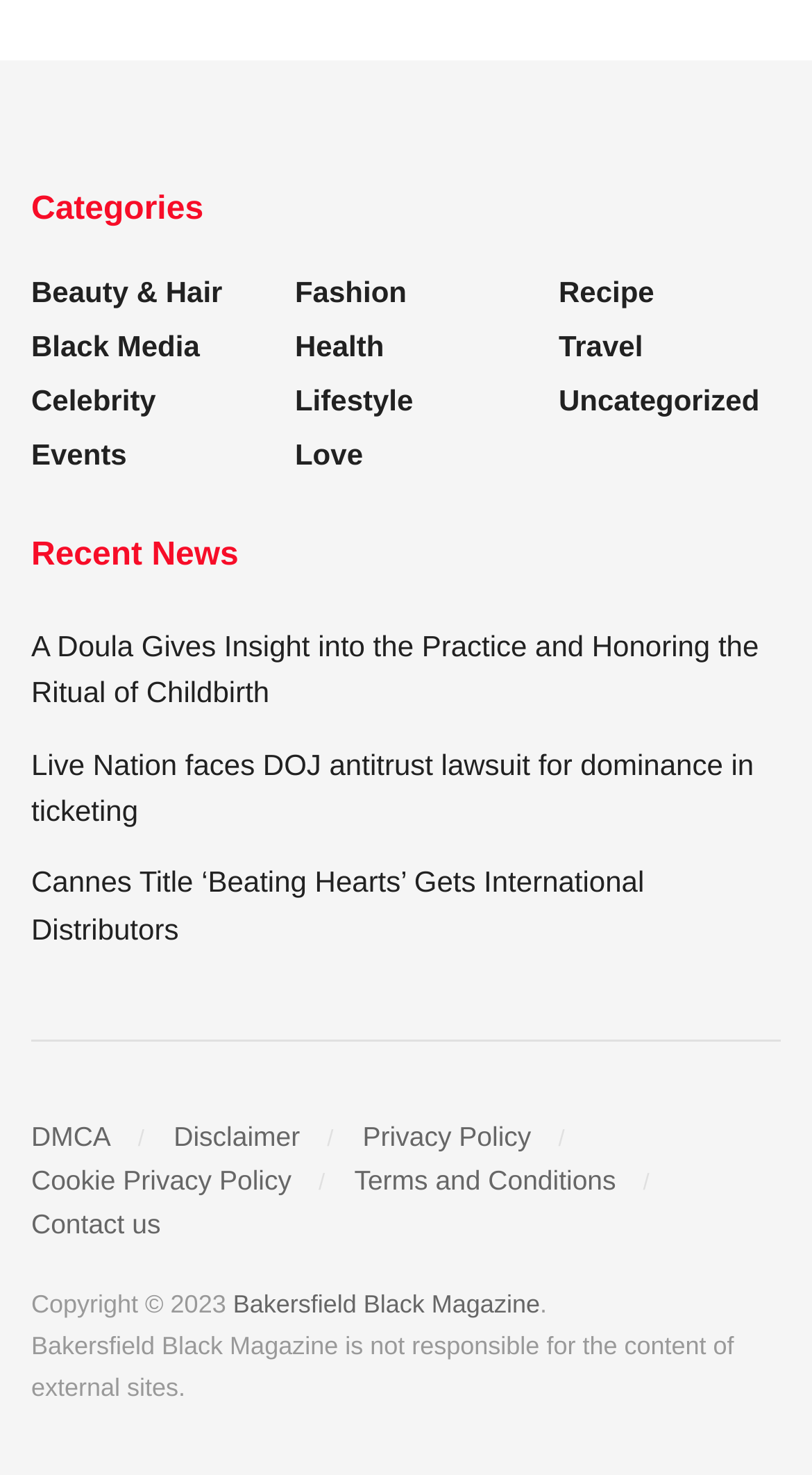Identify the bounding box coordinates of the region I need to click to complete this instruction: "Click on Beauty & Hair category".

[0.038, 0.187, 0.274, 0.21]